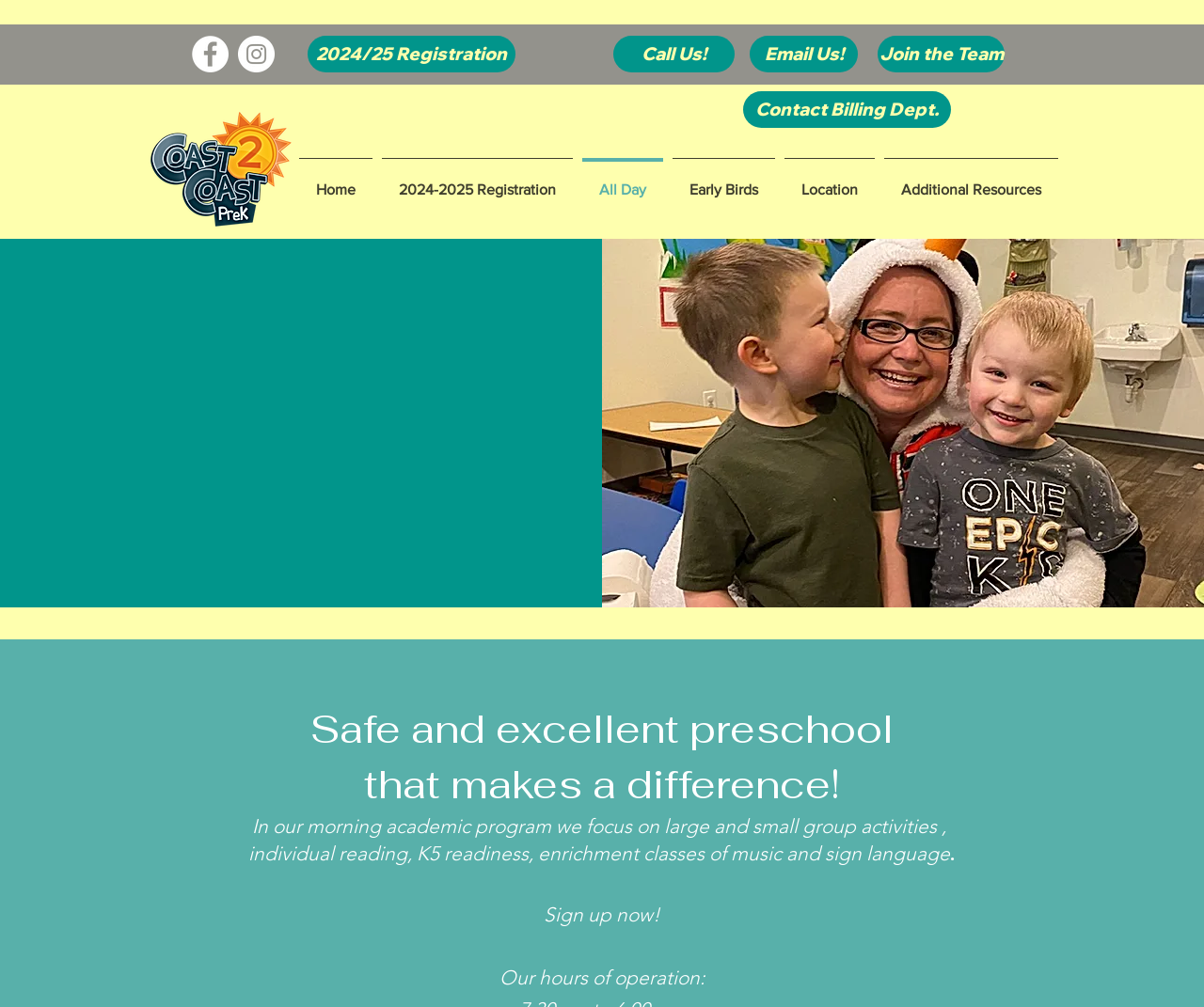Specify the bounding box coordinates of the region I need to click to perform the following instruction: "Contact the Billing Department". The coordinates must be four float numbers in the range of 0 to 1, i.e., [left, top, right, bottom].

[0.617, 0.091, 0.79, 0.127]